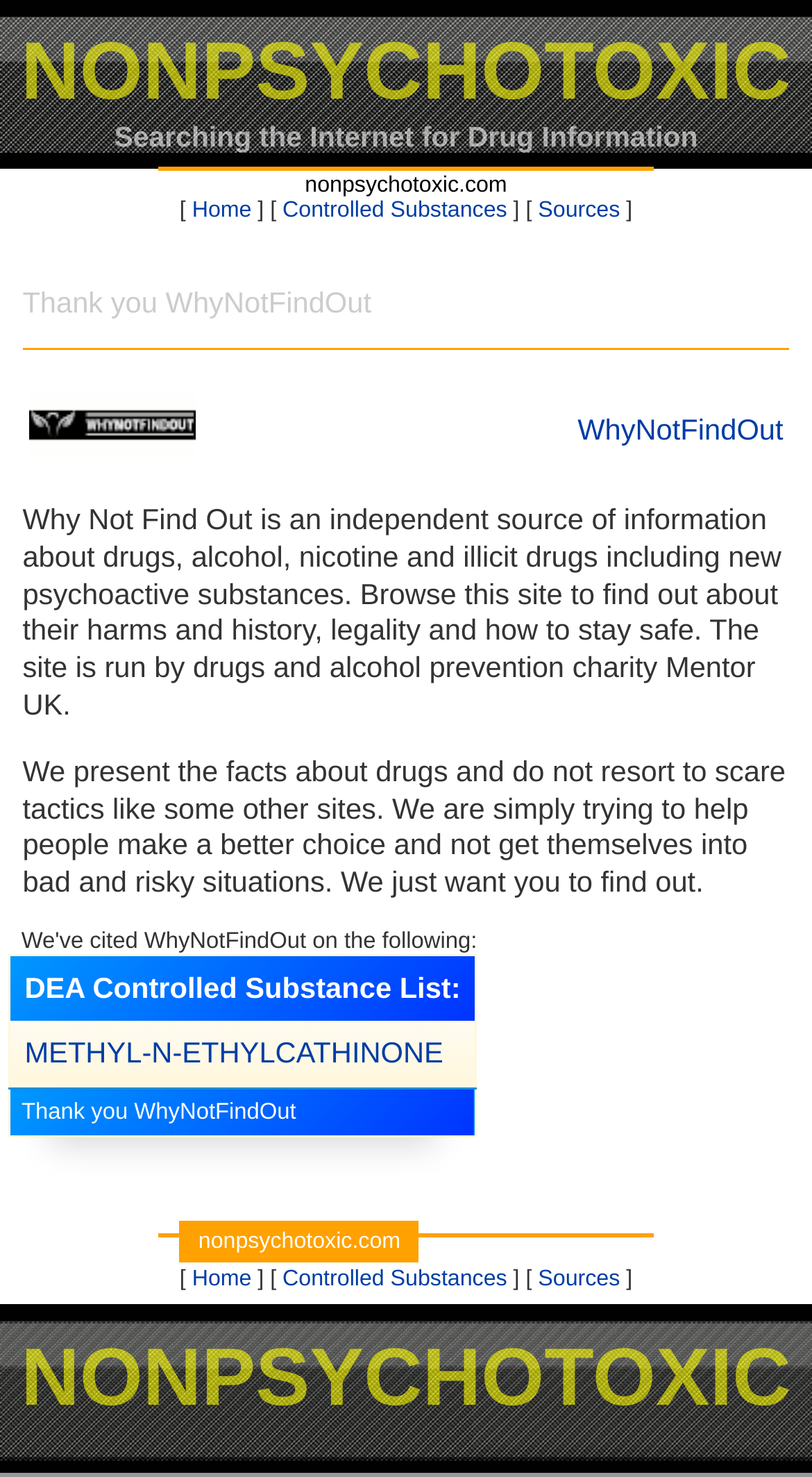Find the bounding box coordinates for the HTML element specified by: "METHYL-N-ETHYLCATHINONE".

[0.03, 0.701, 0.546, 0.724]